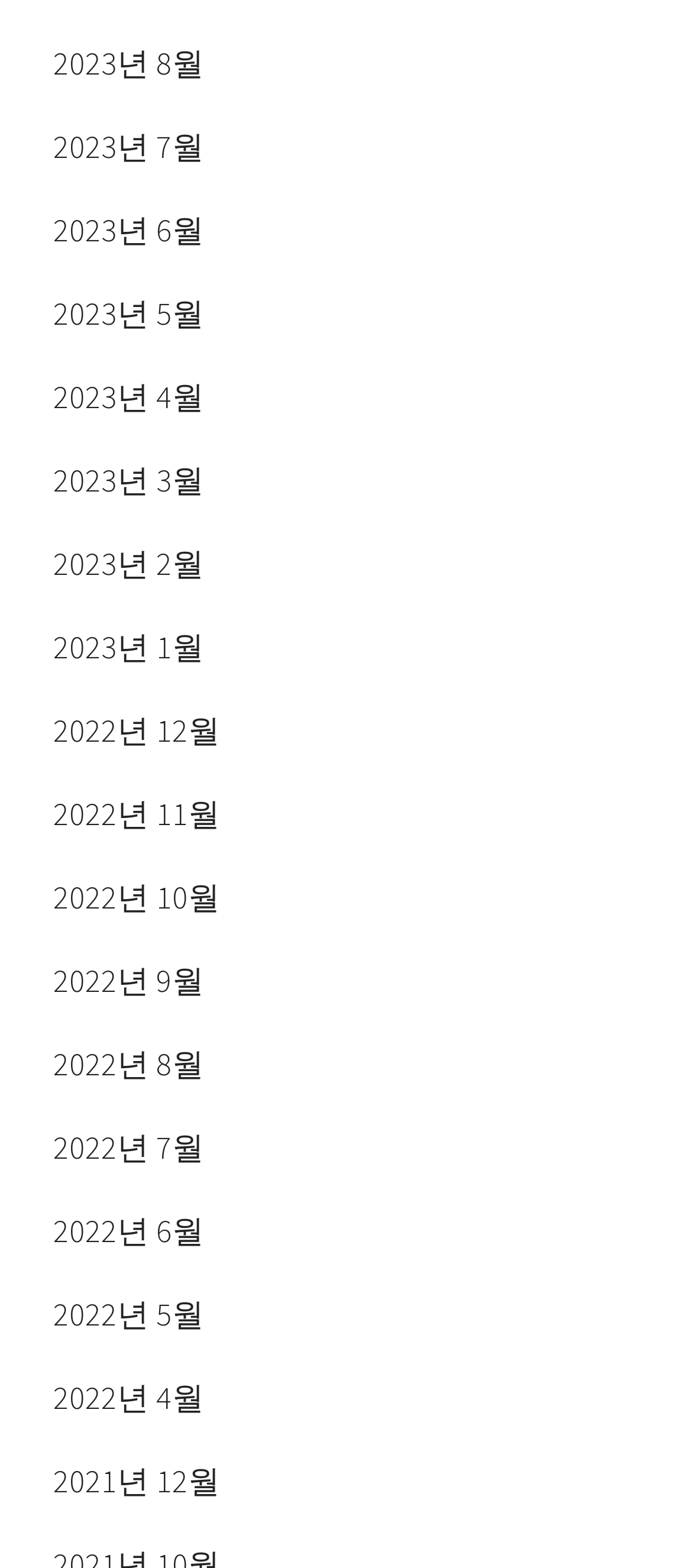Determine the bounding box coordinates of the region I should click to achieve the following instruction: "View July 2022". Ensure the bounding box coordinates are four float numbers between 0 and 1, i.e., [left, top, right, bottom].

[0.077, 0.705, 0.923, 0.758]